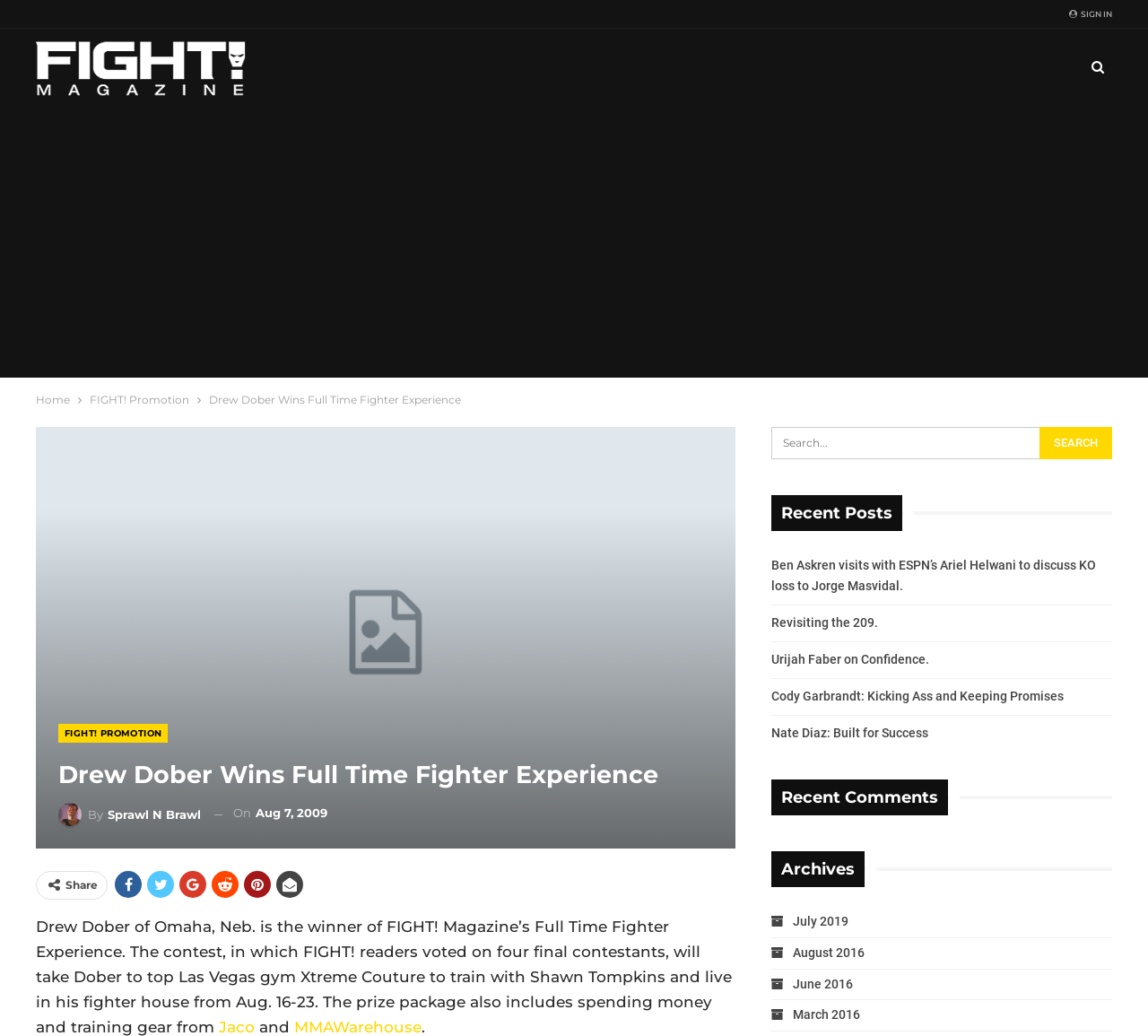Refer to the screenshot and answer the following question in detail:
What is the topic of the article written by Sprawl N Brawl?

The answer can be found in the main article section of the webpage, where it is stated that the article 'Drew Dober Wins Full Time Fighter Experience' is written by Sprawl N Brawl.